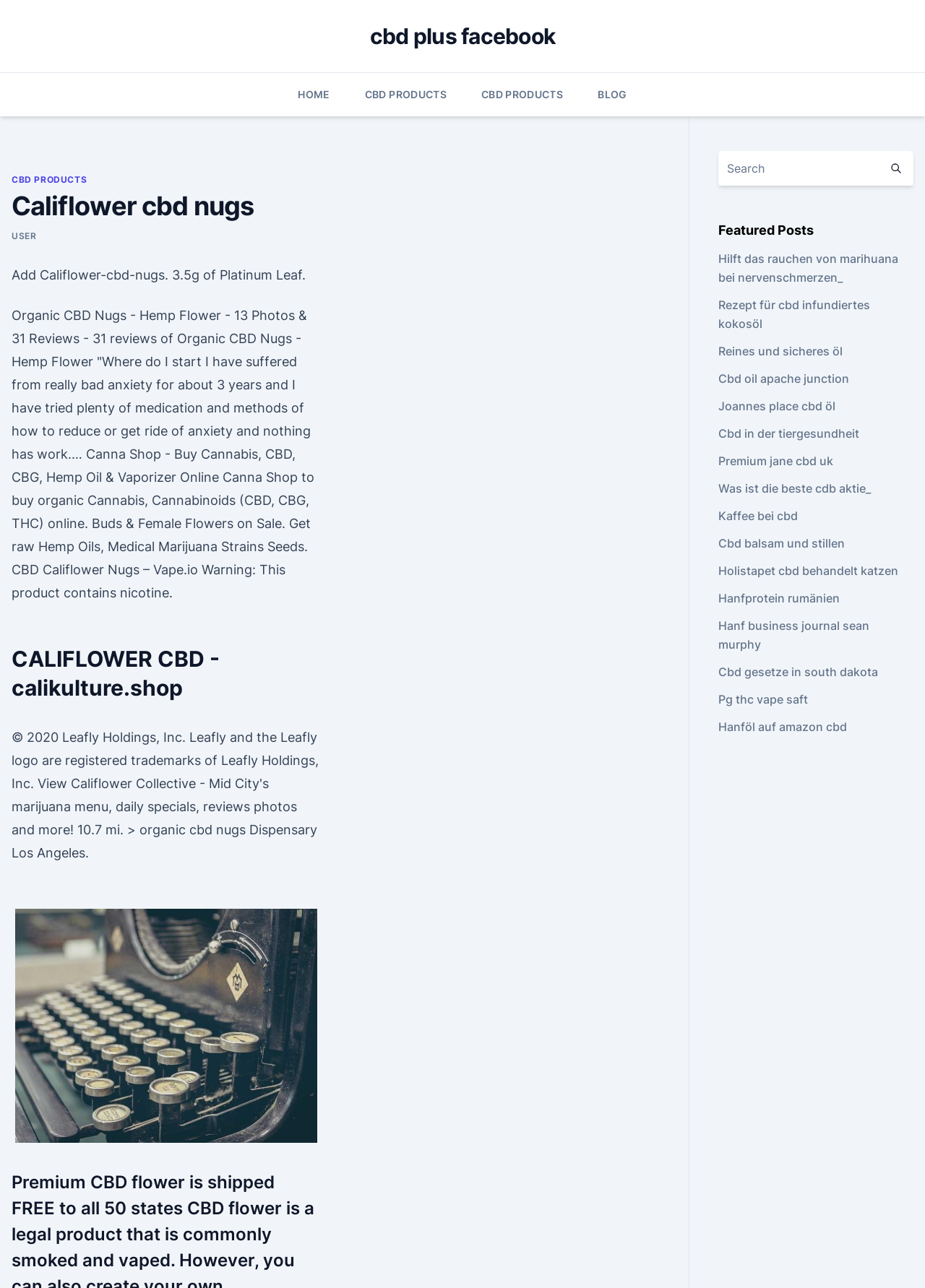Find the bounding box coordinates for the area that must be clicked to perform this action: "Visit the CBD PRODUCTS page".

[0.394, 0.057, 0.483, 0.09]